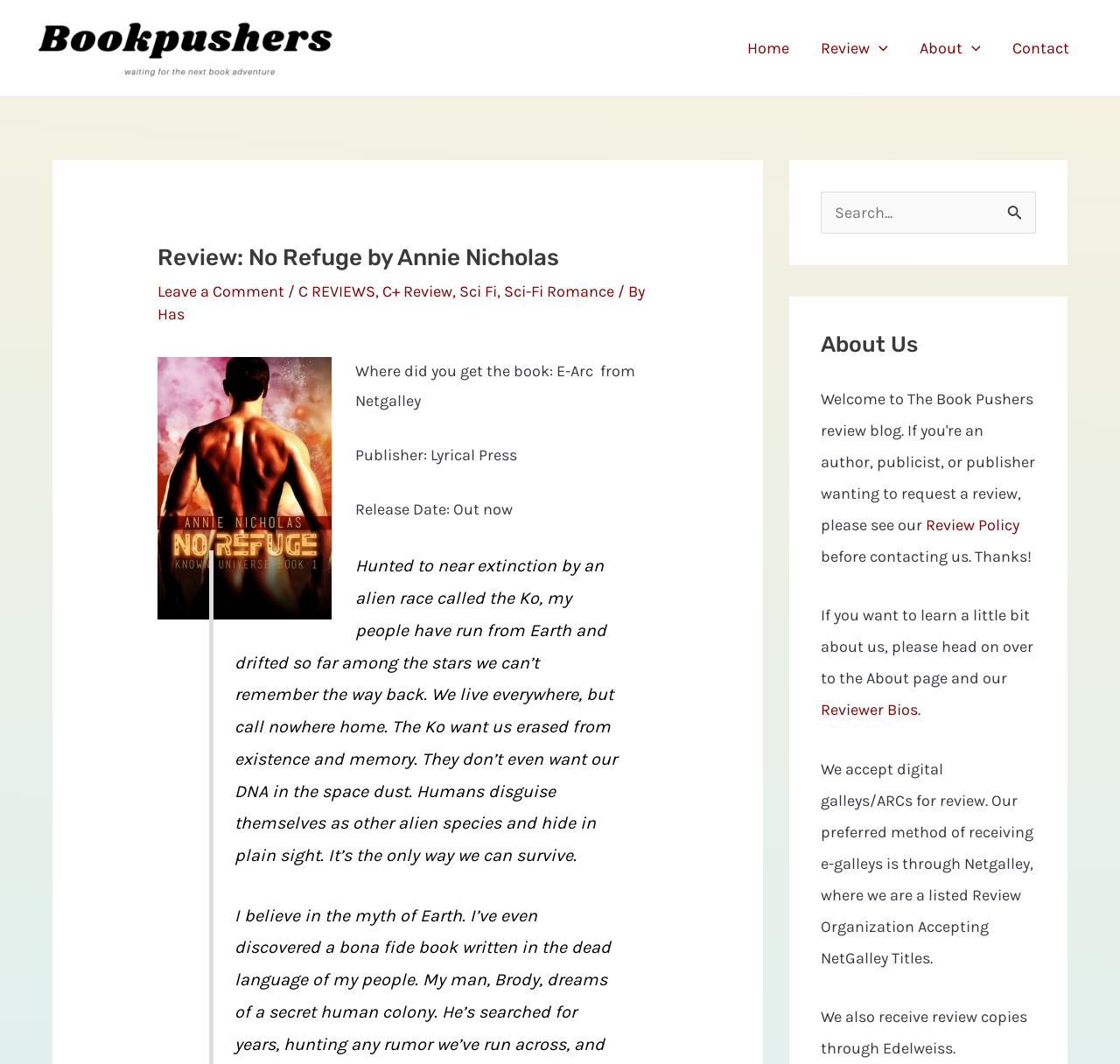Please identify the bounding box coordinates of the area I need to click to accomplish the following instruction: "View the Review Policy".

[0.827, 0.484, 0.91, 0.502]